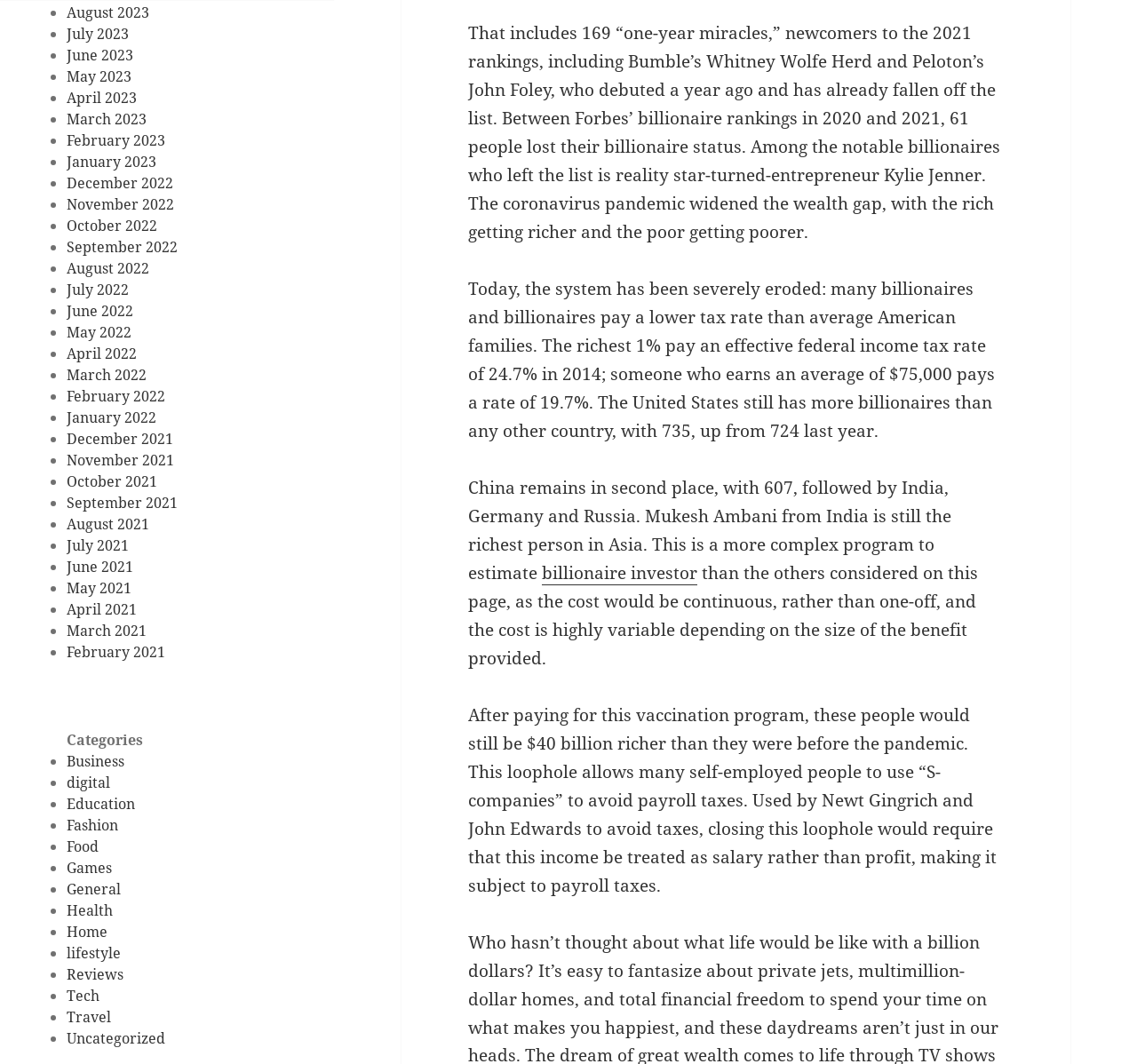Please give a succinct answer using a single word or phrase:
How many months are listed on the webpage?

24